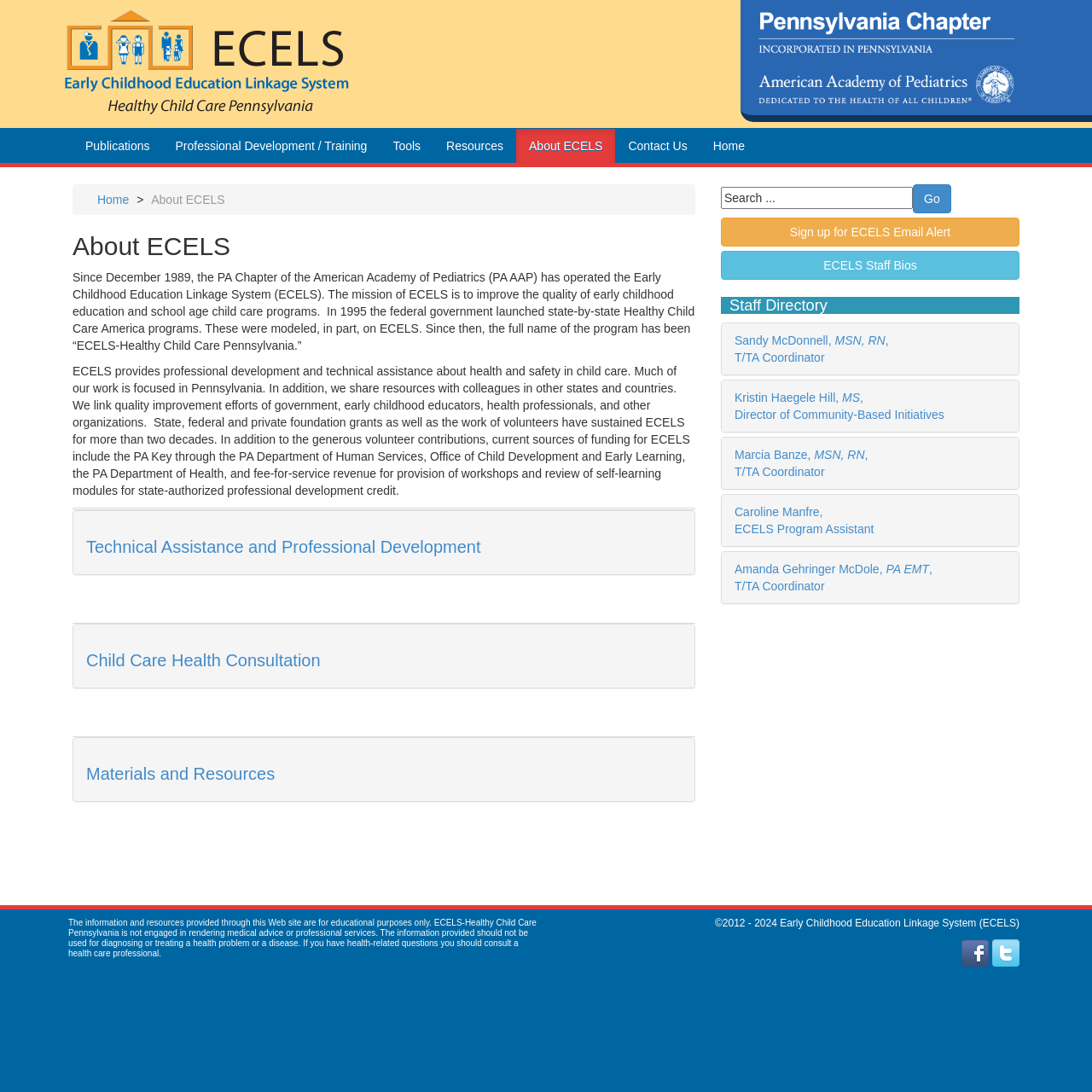What is the purpose of ECELS?
Based on the screenshot, give a detailed explanation to answer the question.

The answer can be found in the first paragraph of the webpage, which states 'The mission of ECELS is to improve the quality of early childhood education and school age child care programs.'